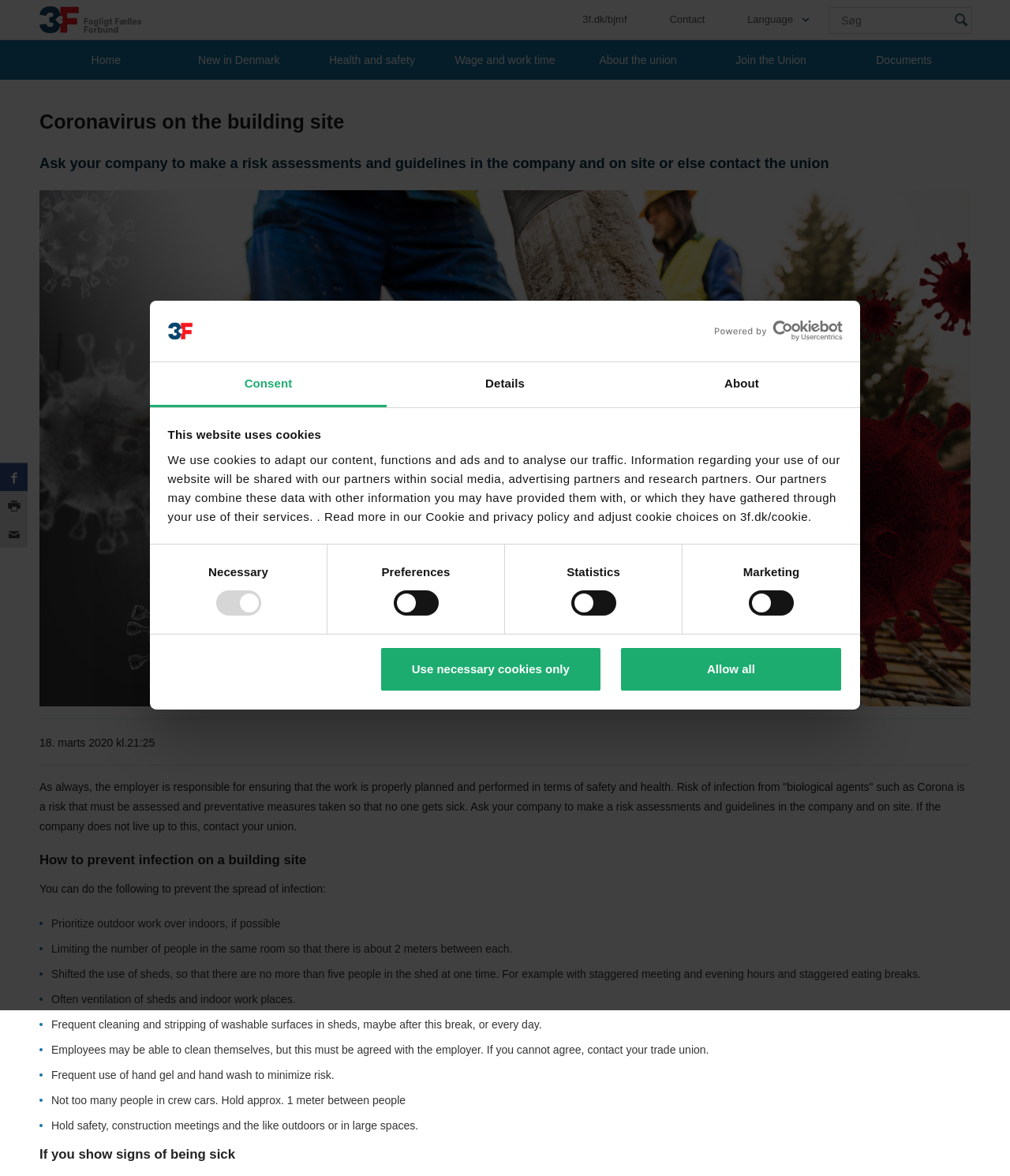Identify the bounding box coordinates of the element to click to follow this instruction: 'Click the 'Allow all' button'. Ensure the coordinates are four float values between 0 and 1, provided as [left, top, right, bottom].

[0.614, 0.549, 0.834, 0.588]